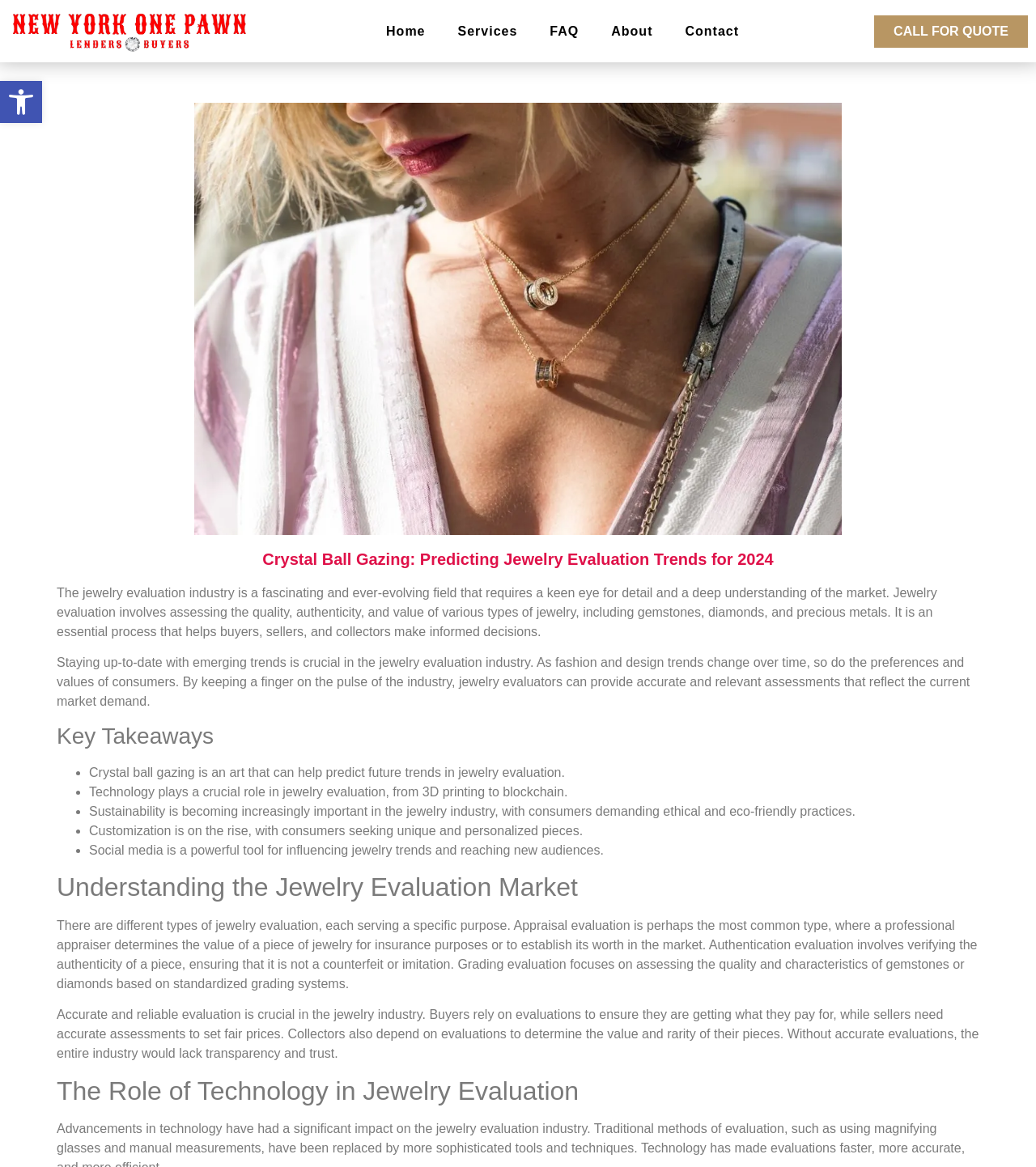What is the name of the company?
Answer the question in as much detail as possible.

The company name can be found in the top-left corner of the webpage, where the logo is located. The logo is an image with the text 'new York one pawn logo'.